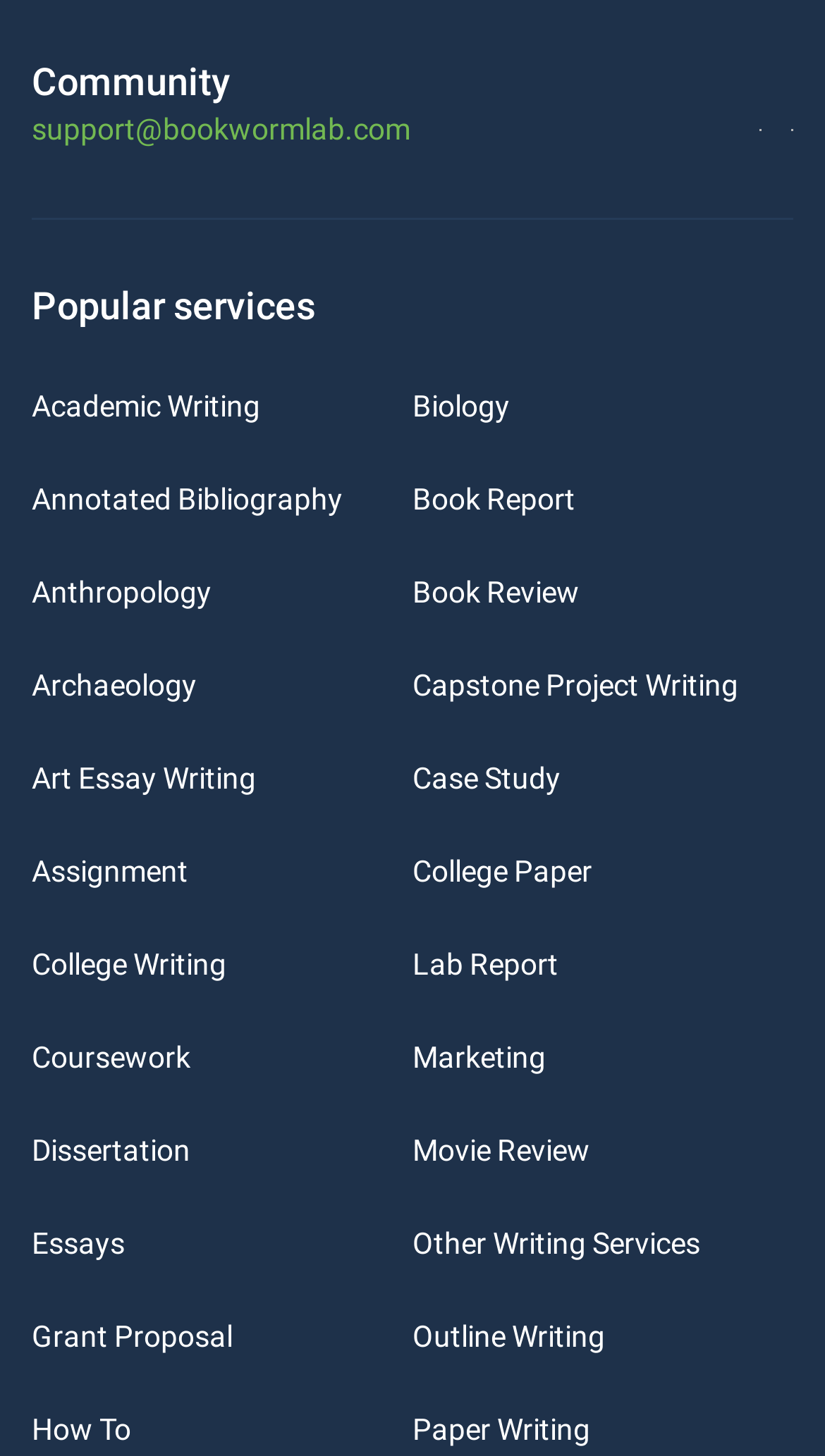Determine the bounding box coordinates for the element that should be clicked to follow this instruction: "Check out College Paper writing services". The coordinates should be given as four float numbers between 0 and 1, in the format [left, top, right, bottom].

[0.5, 0.587, 0.718, 0.61]